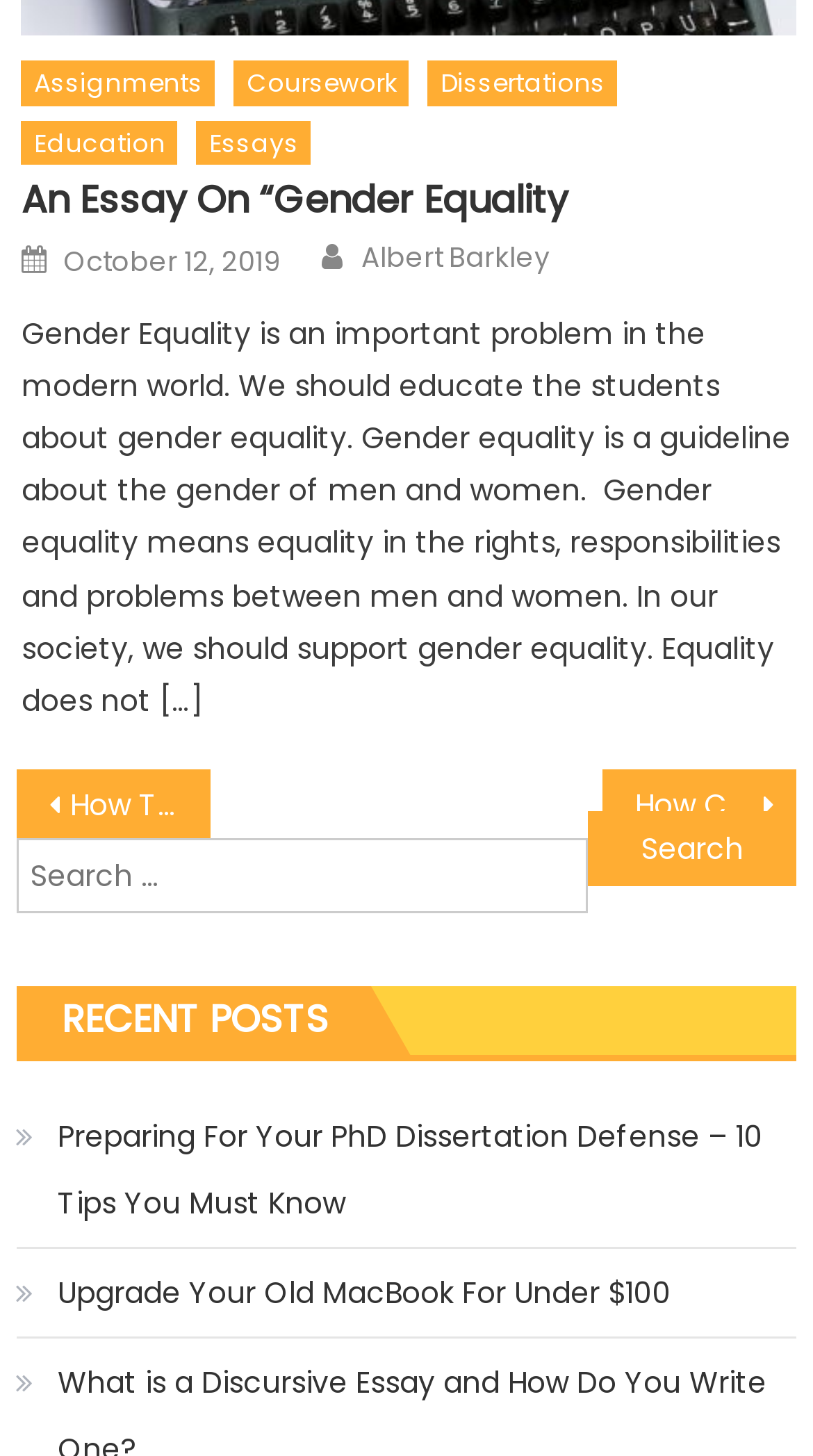What can be searched on this webpage?
Examine the screenshot and reply with a single word or phrase.

Any topic